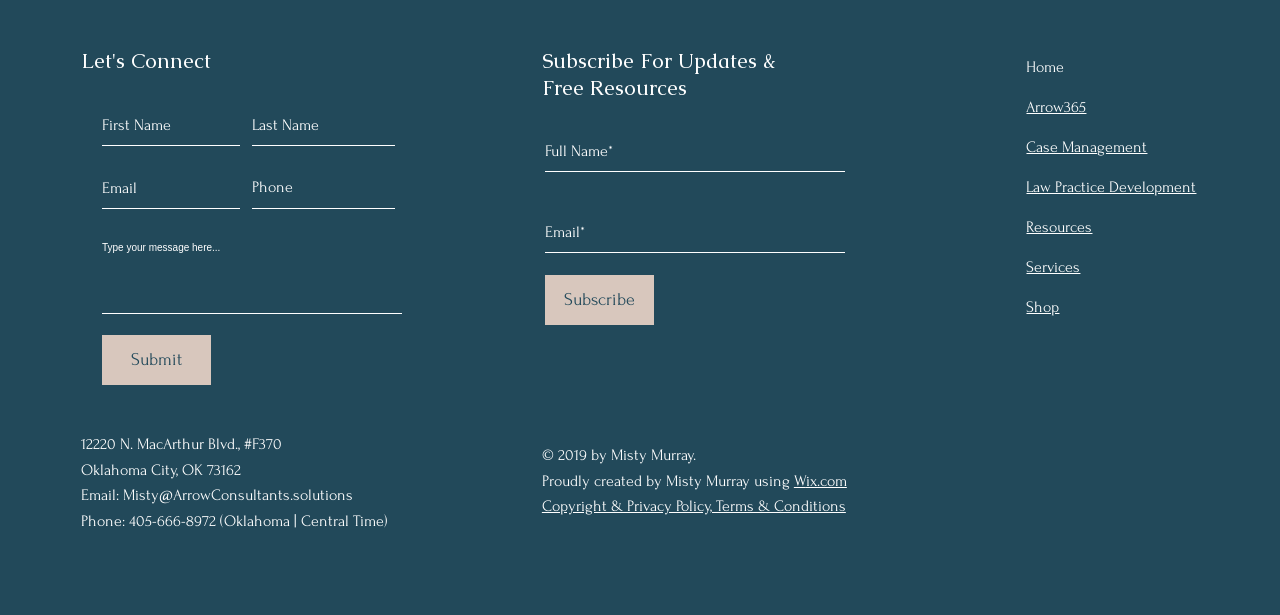Answer the question below in one word or phrase:
What is the purpose of the form on the right side?

Subscribe For Updates